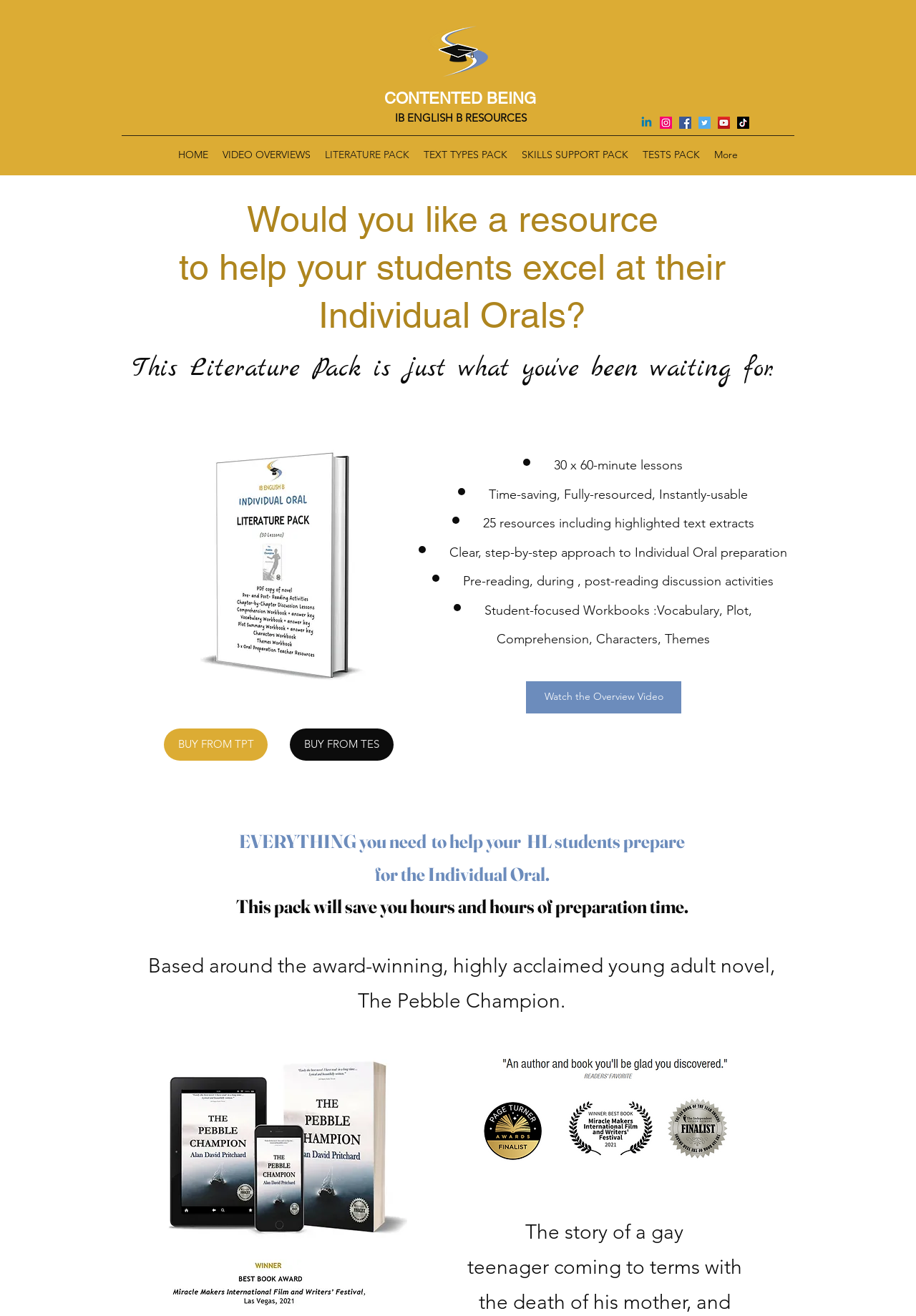Locate the bounding box coordinates of the segment that needs to be clicked to meet this instruction: "Buy from TPT".

[0.179, 0.554, 0.292, 0.578]